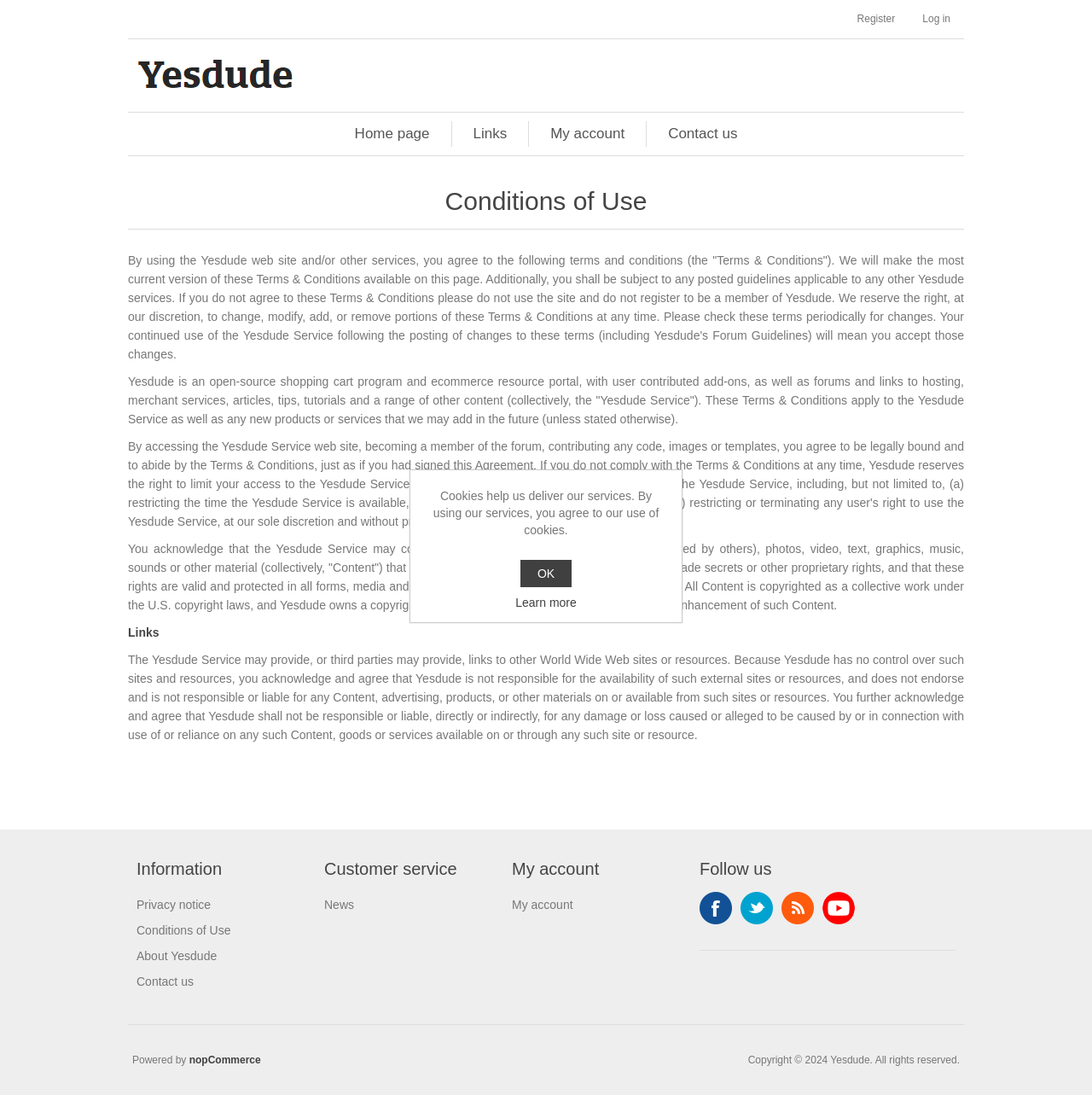How many links are there in the footer section?
Based on the image content, provide your answer in one word or a short phrase.

5